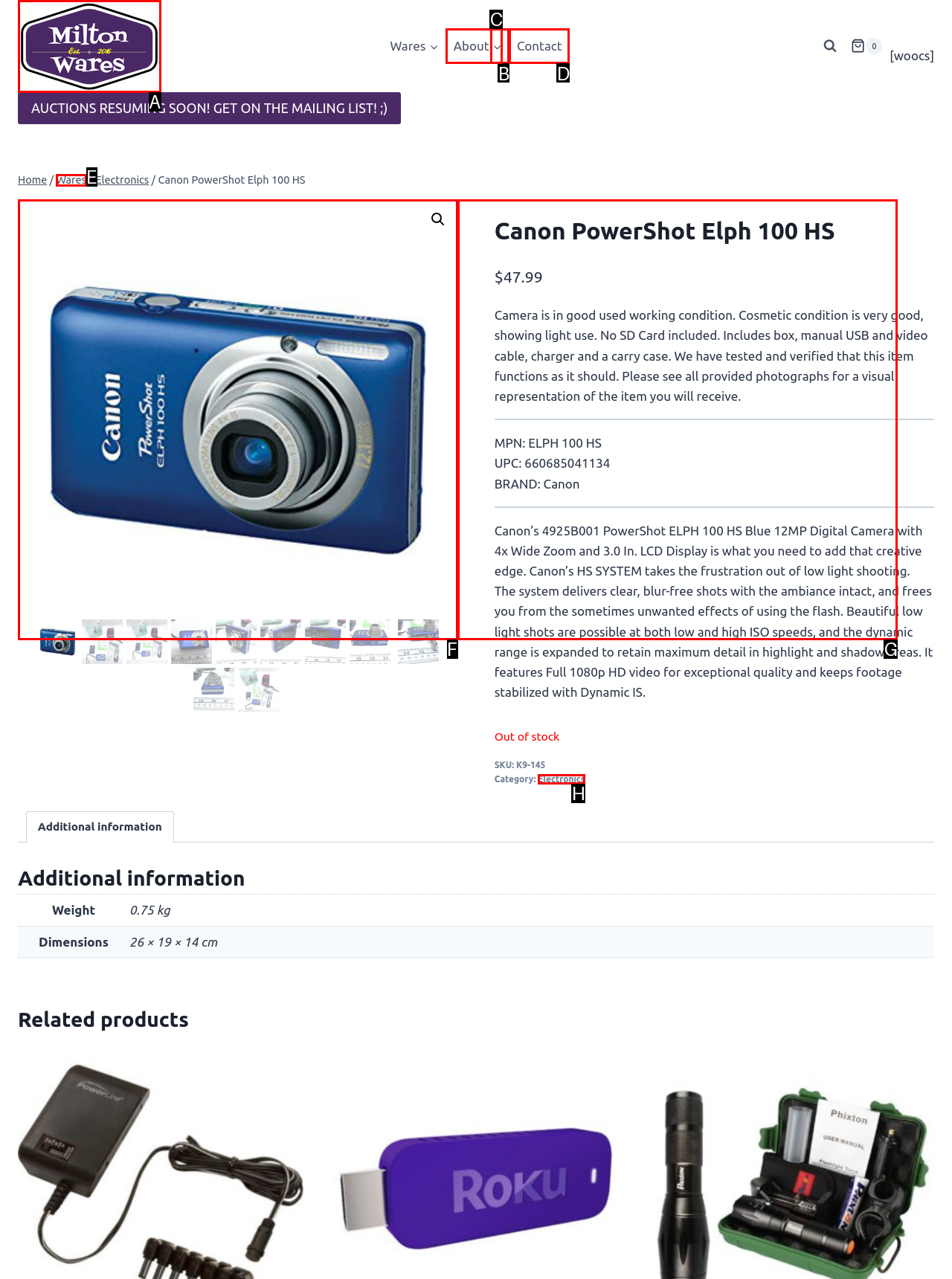Given the description: title="0K9-145stock", select the HTML element that best matches it. Reply with the letter of your chosen option.

F